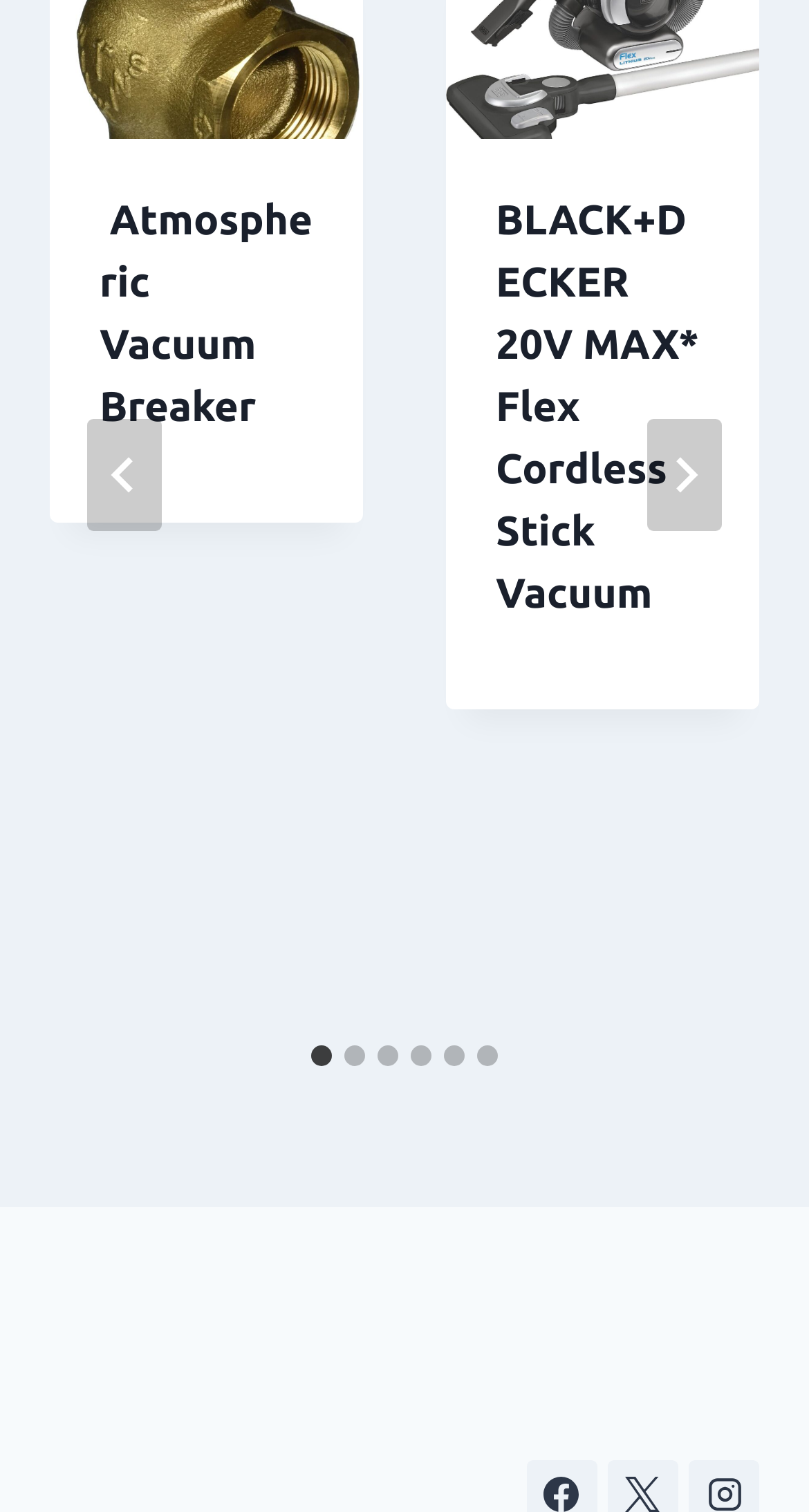Please respond to the question using a single word or phrase:
What is the name of the second product?

BLACK+DECKER 20V MAX* Flex Cordless Stick Vacuum